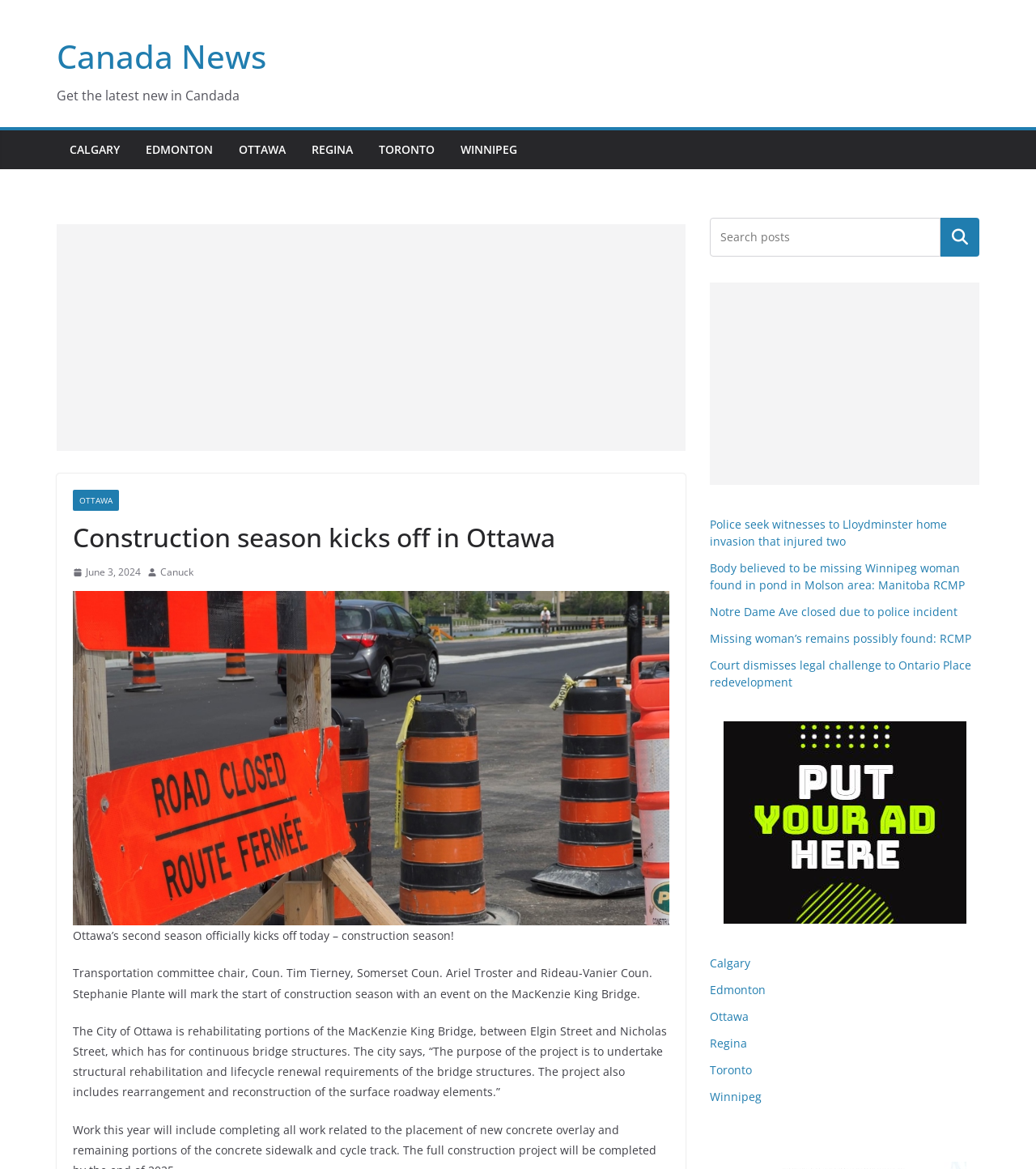Please answer the following query using a single word or phrase: 
What city's construction season is kicking off?

Ottawa